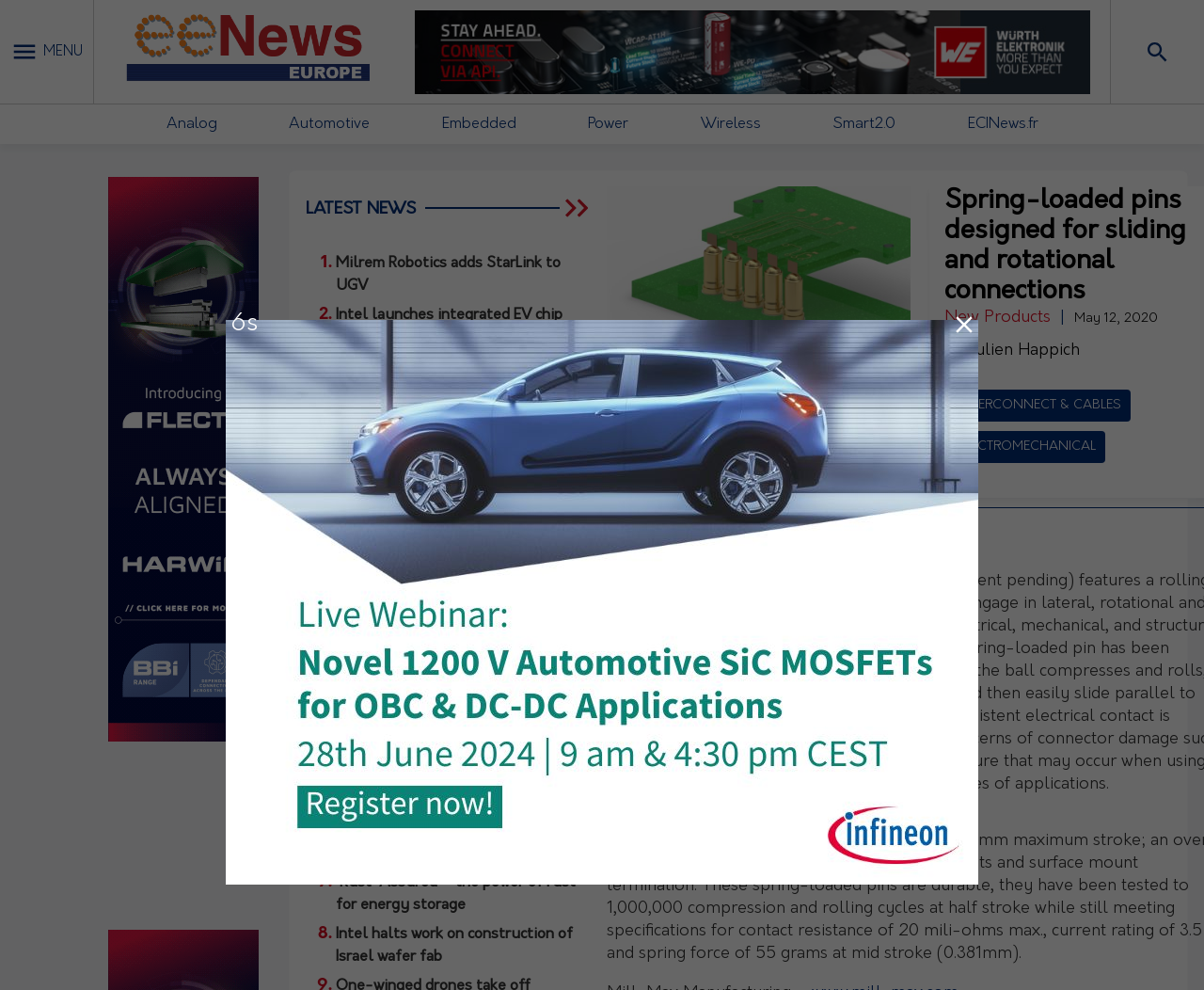Determine the bounding box coordinates of the area to click in order to meet this instruction: "Visit the 'Analog' page".

[0.138, 0.118, 0.18, 0.133]